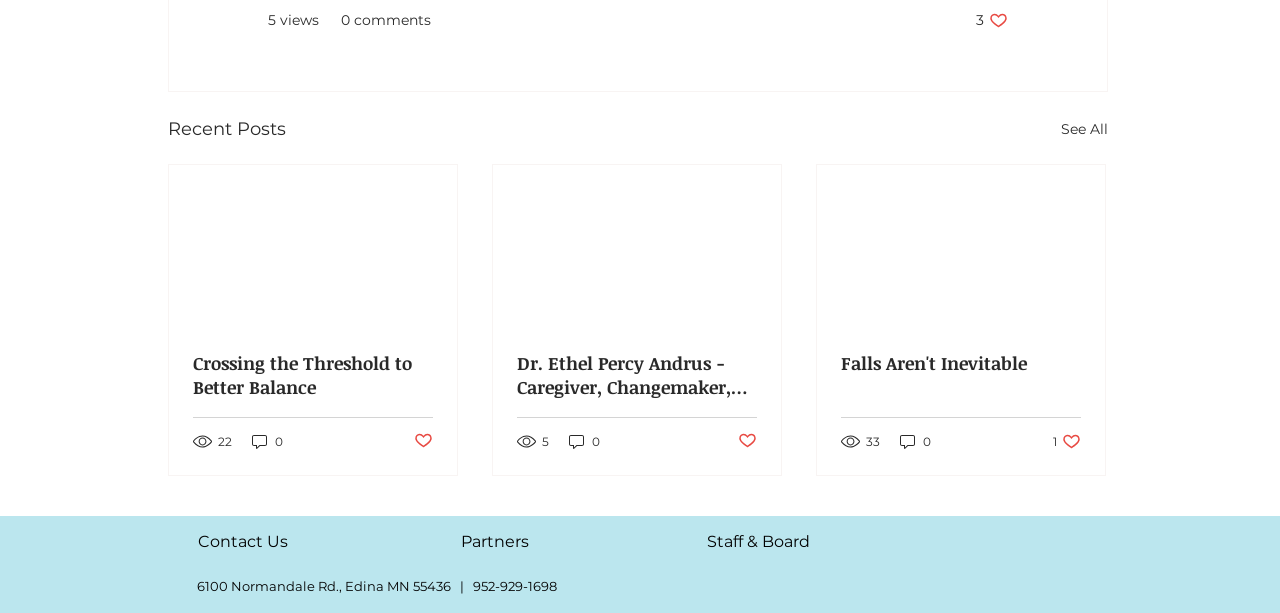Locate the bounding box coordinates of the clickable element to fulfill the following instruction: "Click on the LINKS link". Provide the coordinates as four float numbers between 0 and 1 in the format [left, top, right, bottom].

None